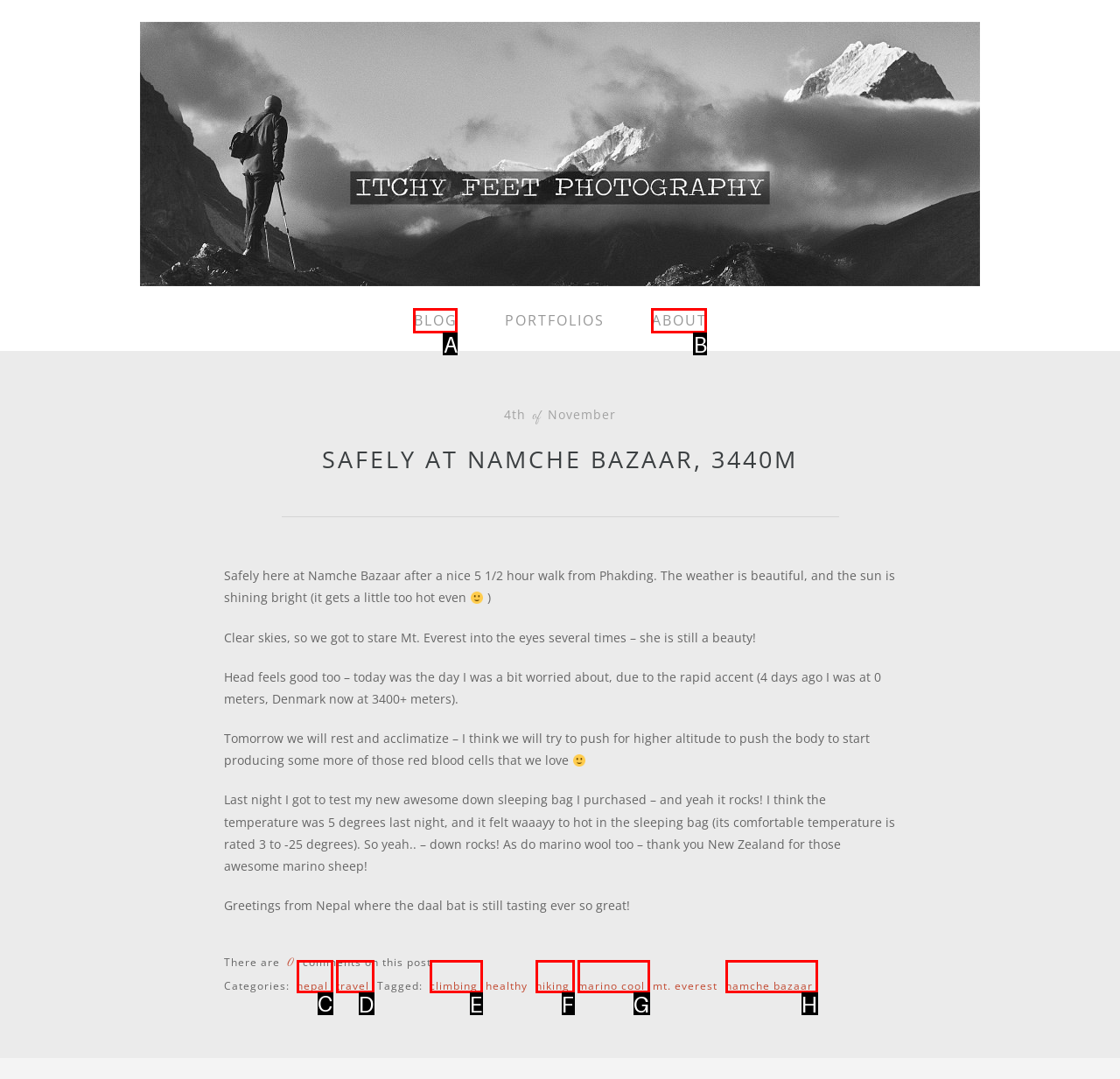Identify the letter of the correct UI element to fulfill the task: Explore the category nepal from the given options in the screenshot.

C